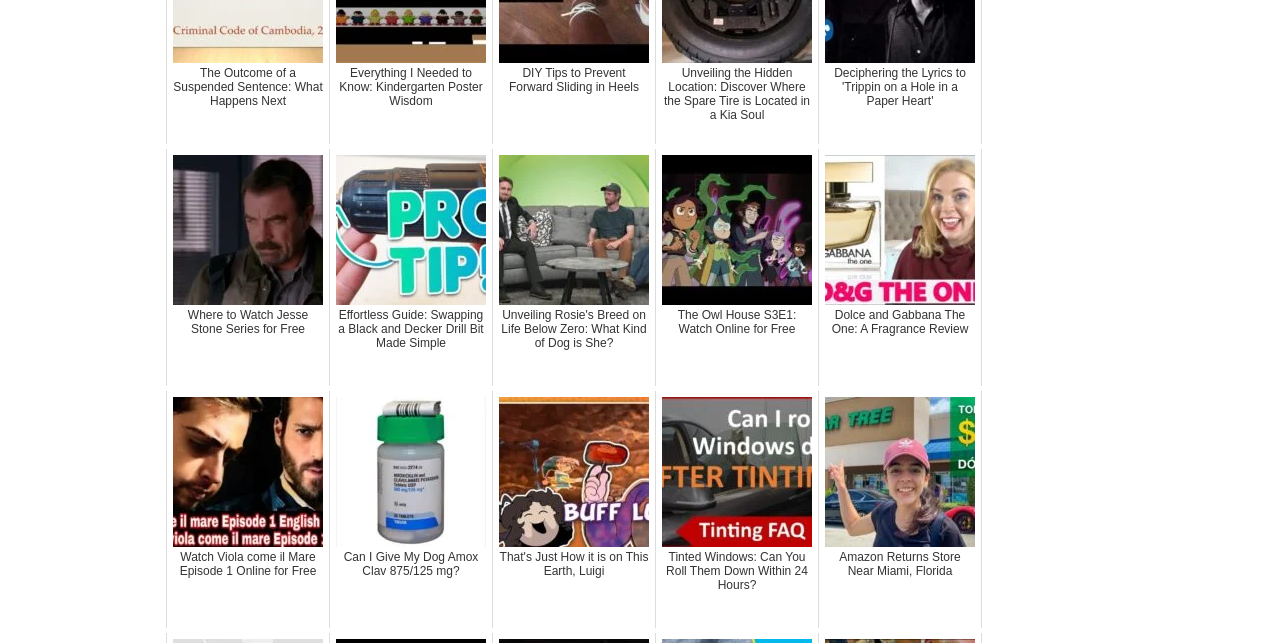Find the bounding box coordinates for the area that should be clicked to accomplish the instruction: "Read about where to watch Jesse Stone series for free".

[0.13, 0.232, 0.258, 0.601]